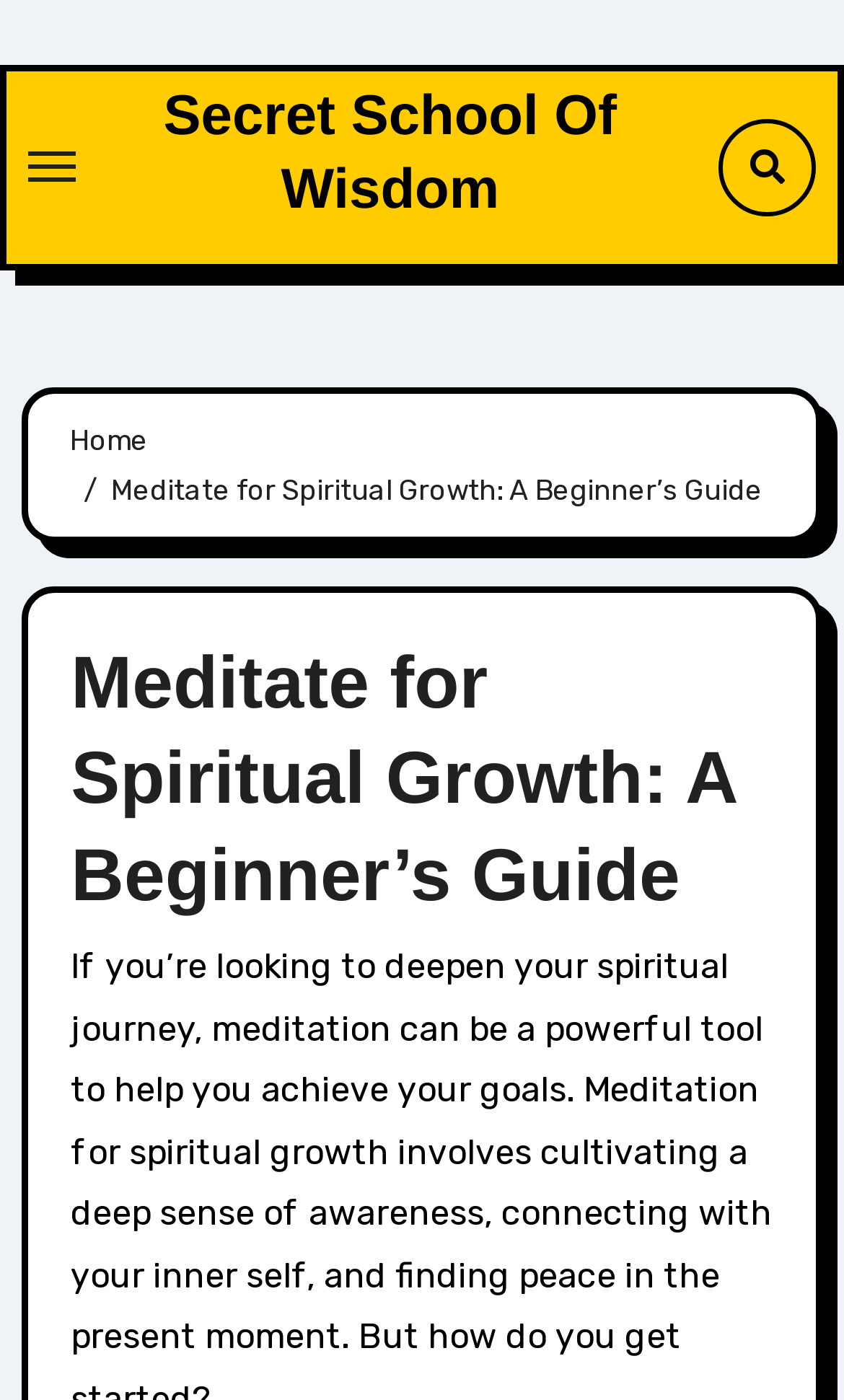Use a single word or phrase to answer the question:
What is the name of the website?

Secret School Of Wisdom